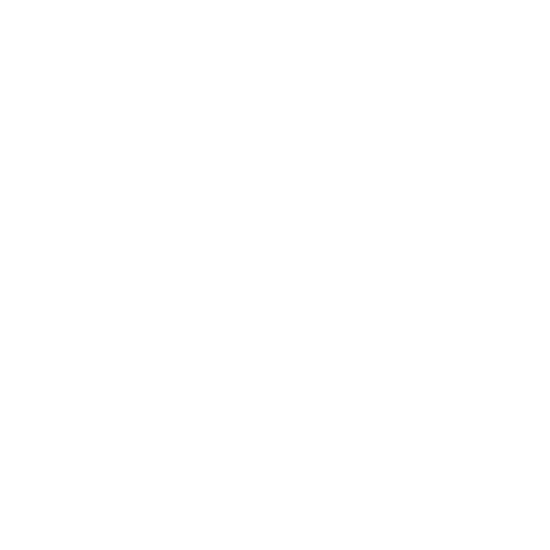Craft a thorough explanation of what is depicted in the image.

The image features a solid black icon representing a highly rated product, displaying a rating of 5.00 out of 5 stars. This visually conveys the exceptional quality and customer satisfaction associated with the item. Situated alongside a brief customer review section, it reinforces the positive feedback the product has received. The icon plays a pivotal role in attracting potential buyers, signaling that this item has garnered favorable opinions and is a recommended choice within its category.